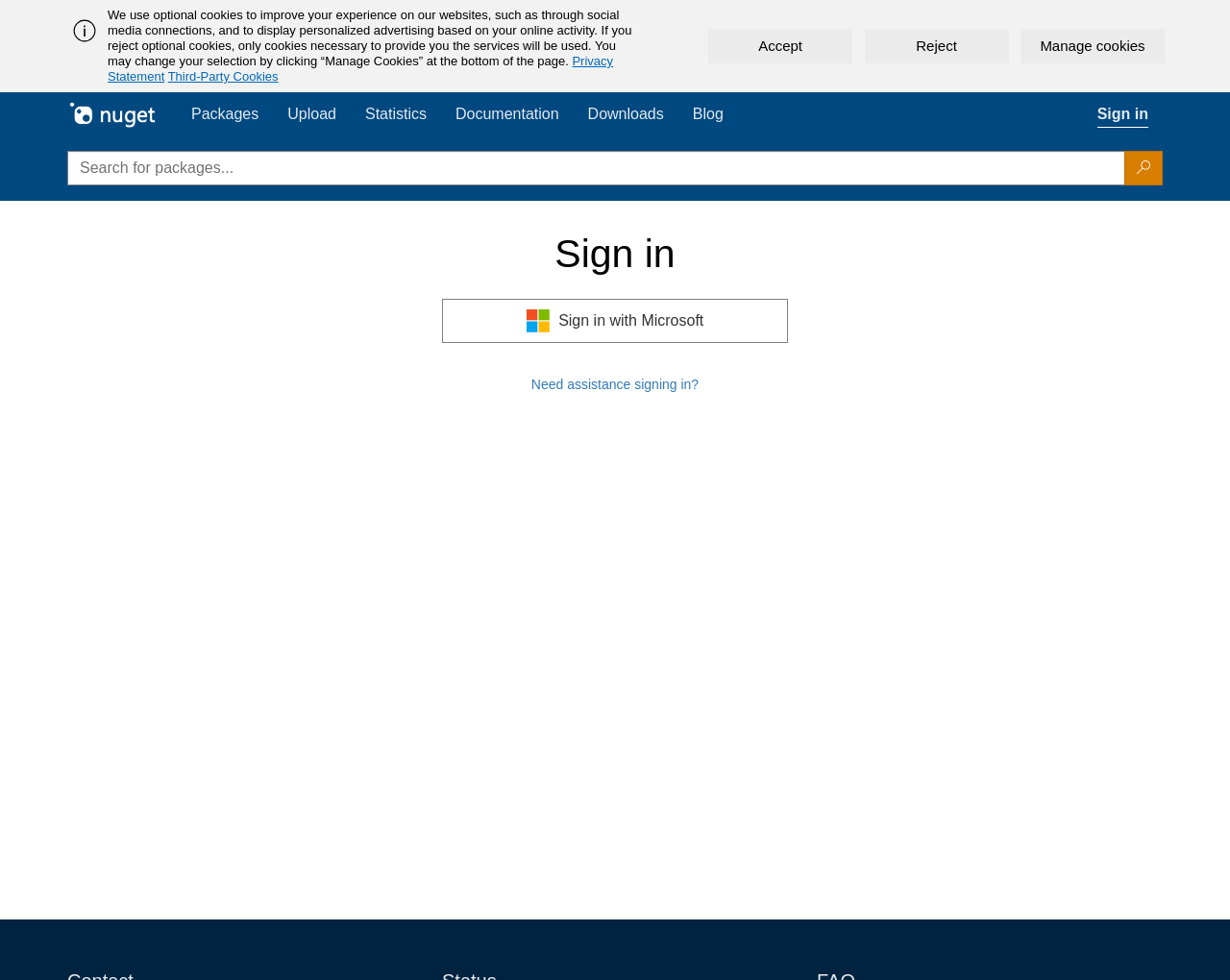Determine the bounding box coordinates in the format (top-left x, top-left y, bottom-right x, bottom-right y). Ensure all values are floating point numbers between 0 and 1. Identify the bounding box of the UI element described by: Upload

[0.222, 0.095, 0.285, 0.138]